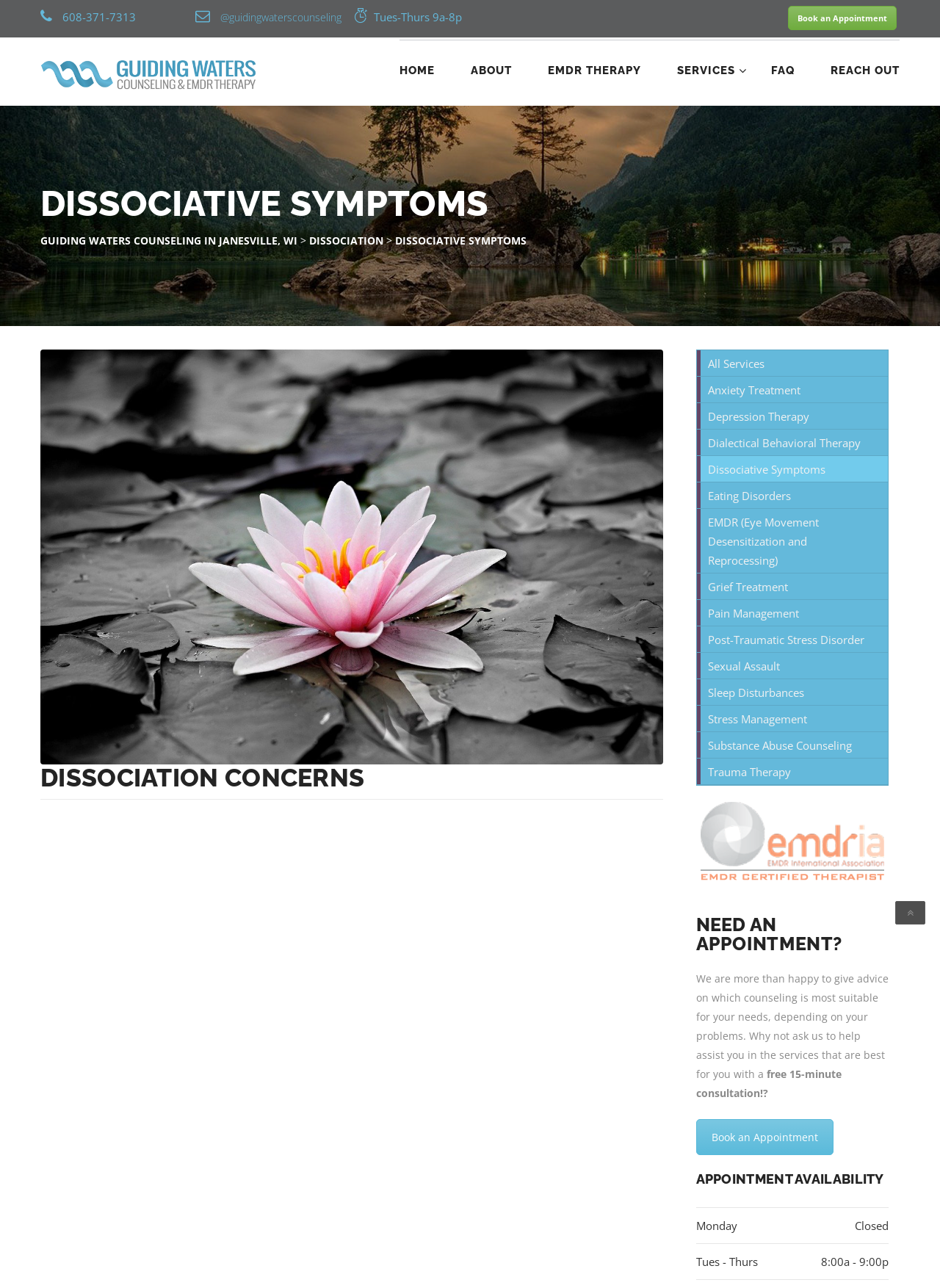Use a single word or phrase to answer the following:
What is the purpose of the free 15-minute consultation?

To get advice on suitable counseling services